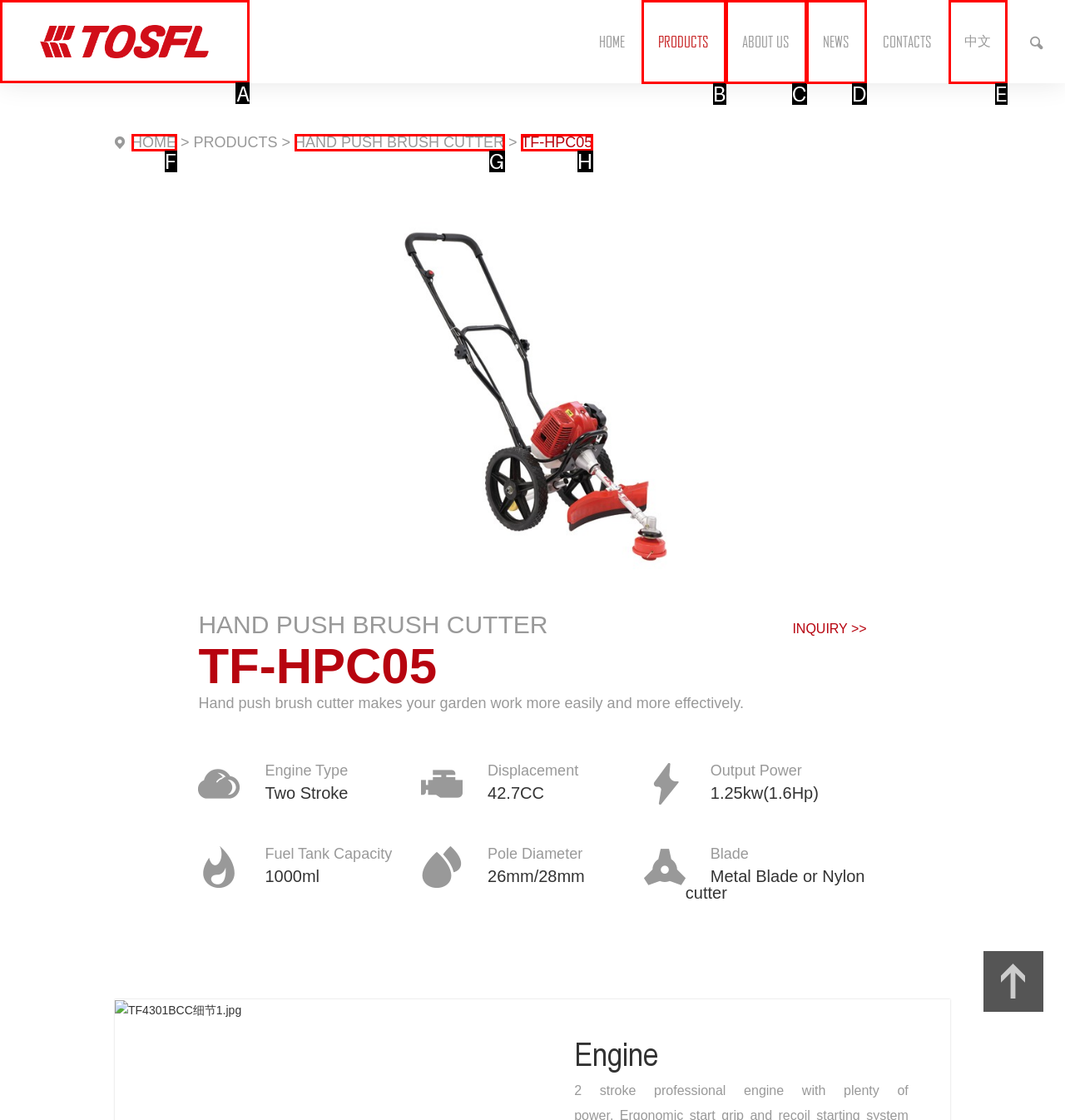To achieve the task: Click the logo, which HTML element do you need to click?
Respond with the letter of the correct option from the given choices.

A